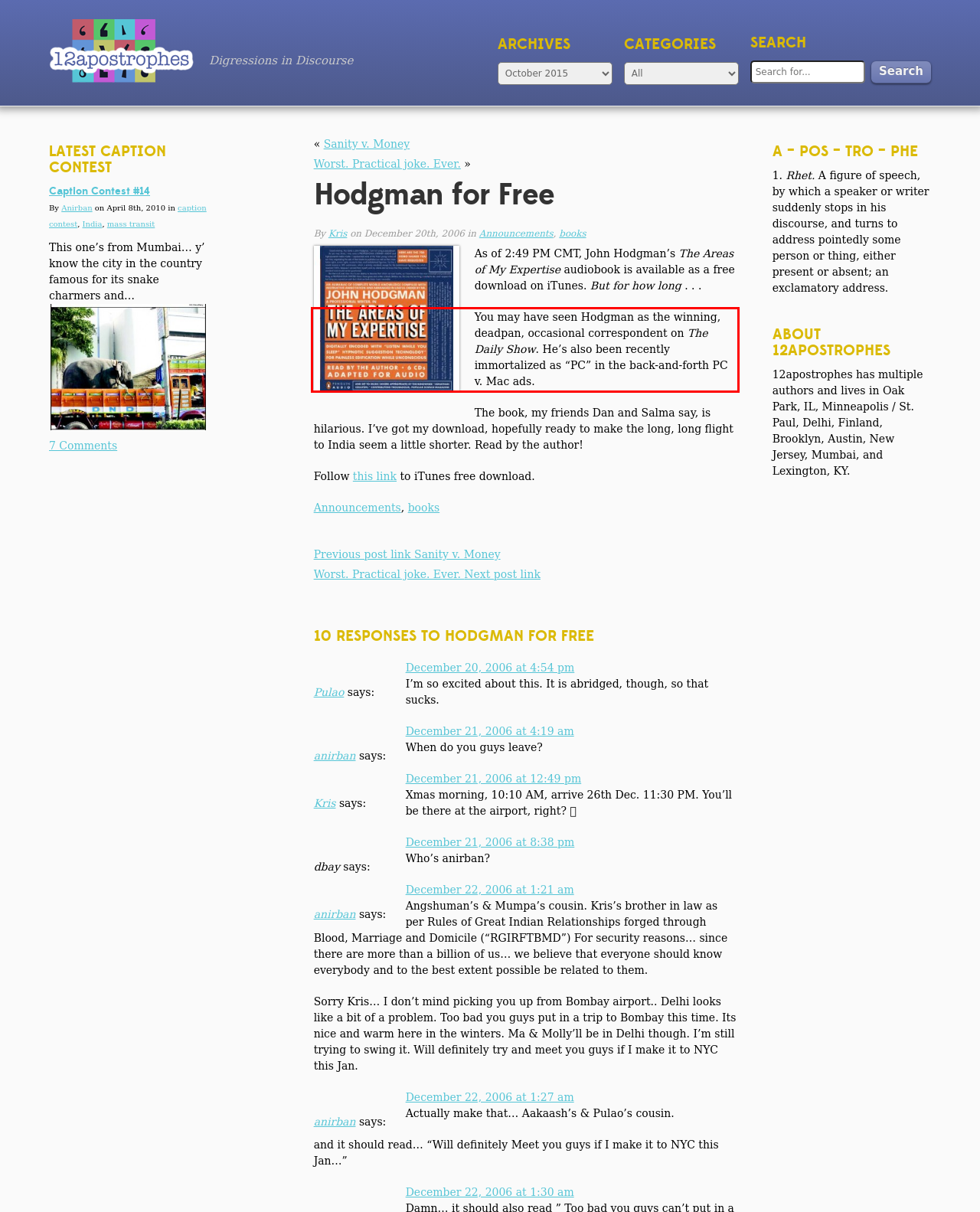Identify the text within the red bounding box on the webpage screenshot and generate the extracted text content.

You may have seen Hodgman as the winning, deadpan, occasional correspondent on The Daily Show. He’s also been recently immortalized as “PC” in the back-and-forth PC v. Mac ads.